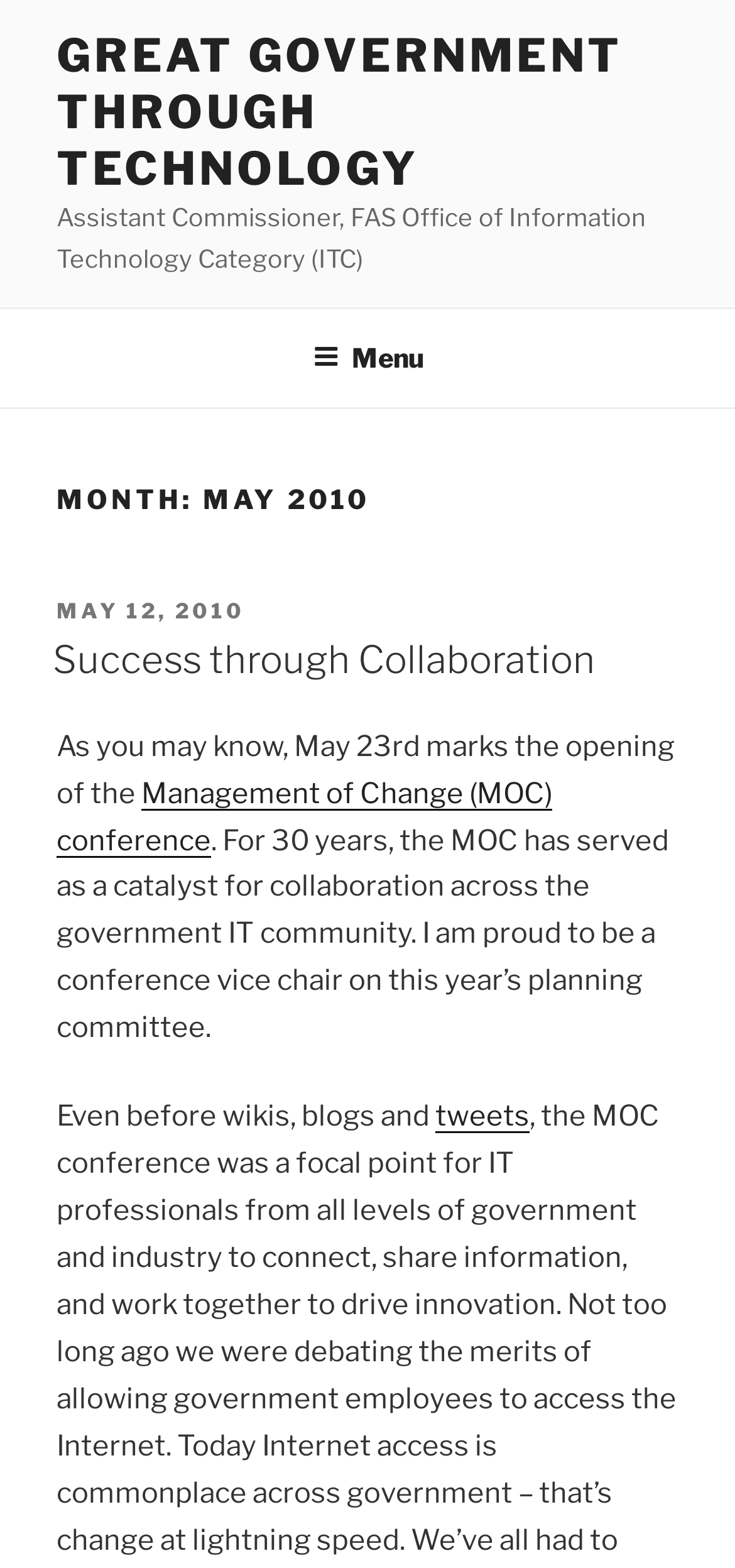Provide a short, one-word or phrase answer to the question below:
What is the theme of the webpage?

Government and Technology